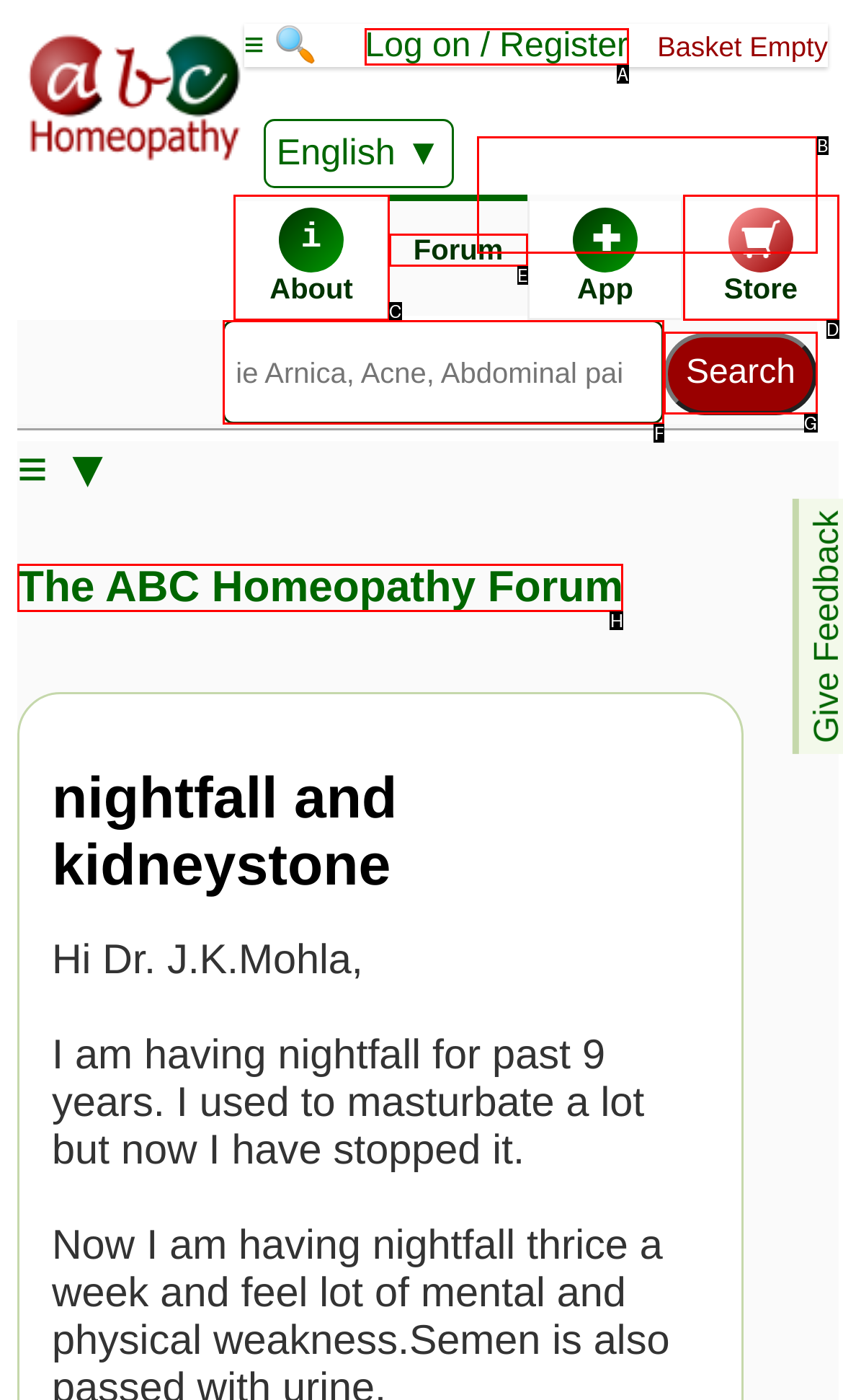Find the HTML element that matches the description provided: i About Homeopathics
Answer using the corresponding option letter.

C